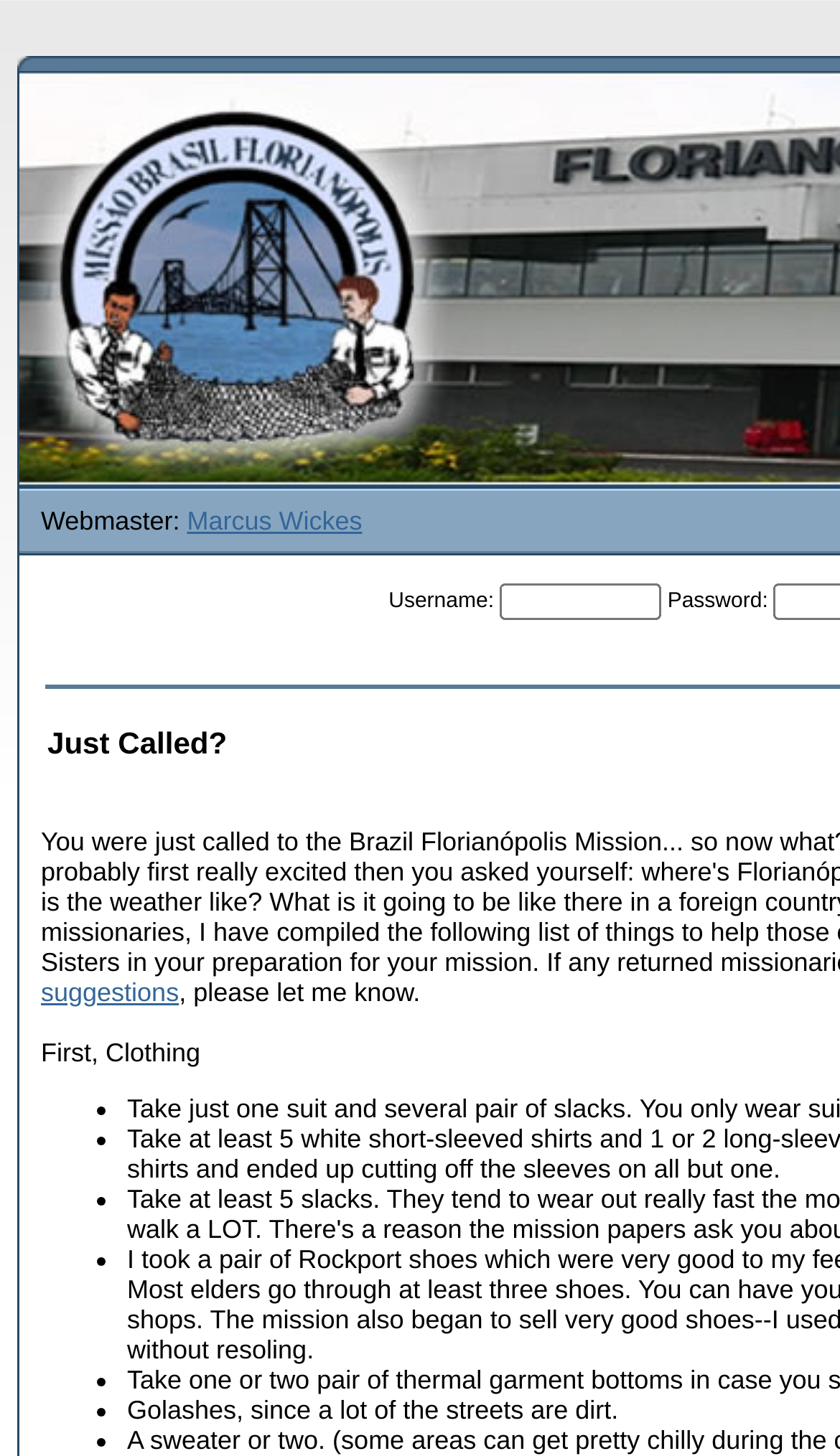Please provide the bounding box coordinates for the UI element as described: "parent_node: Username: Password: Type: name="jmp_username"". The coordinates must be four floats between 0 and 1, represented as [left, top, right, bottom].

[0.595, 0.401, 0.787, 0.426]